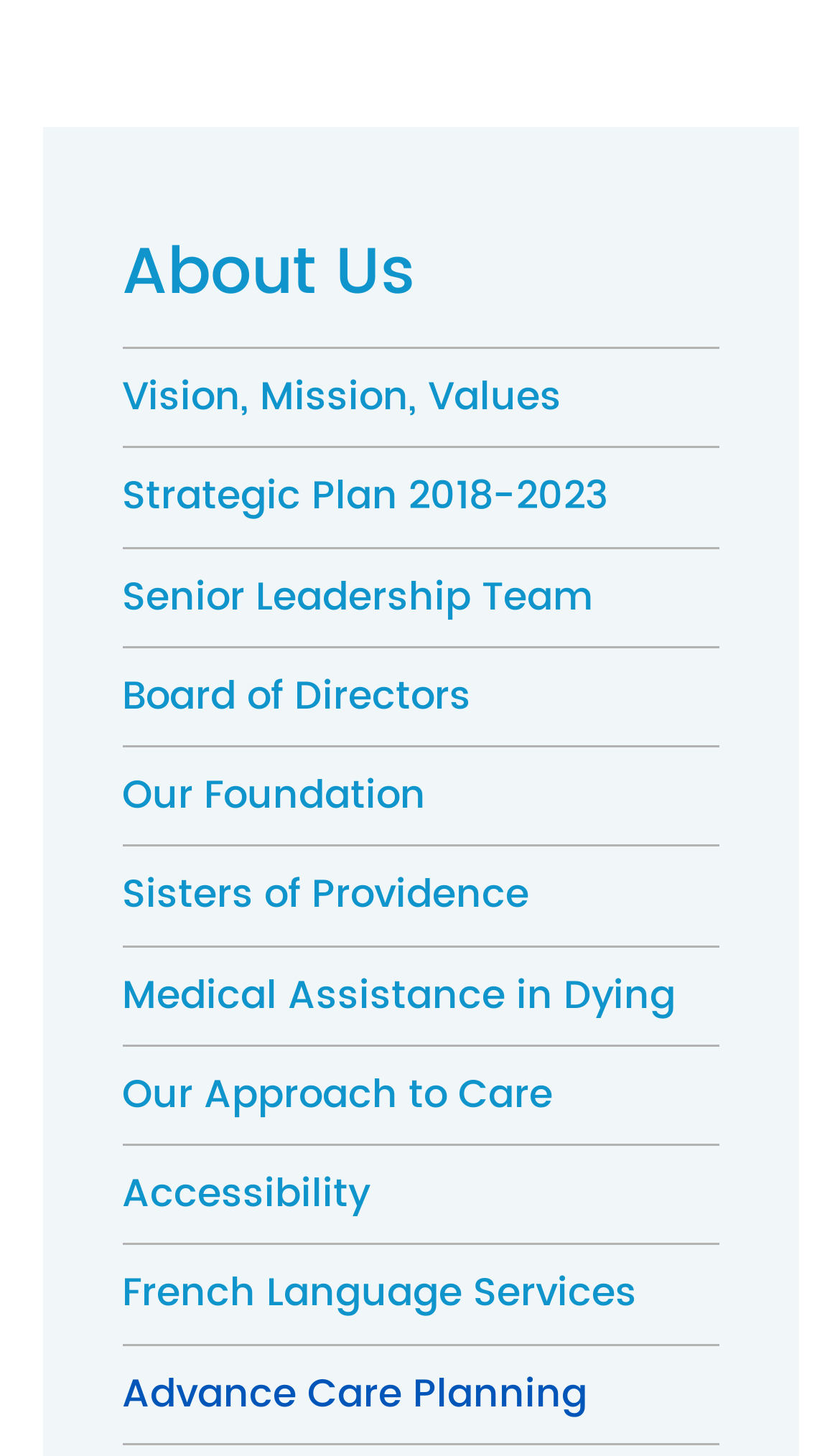Locate the bounding box coordinates of the region to be clicked to comply with the following instruction: "Click on the '2022' link". The coordinates must be four float numbers between 0 and 1, in the form [left, top, right, bottom].

None